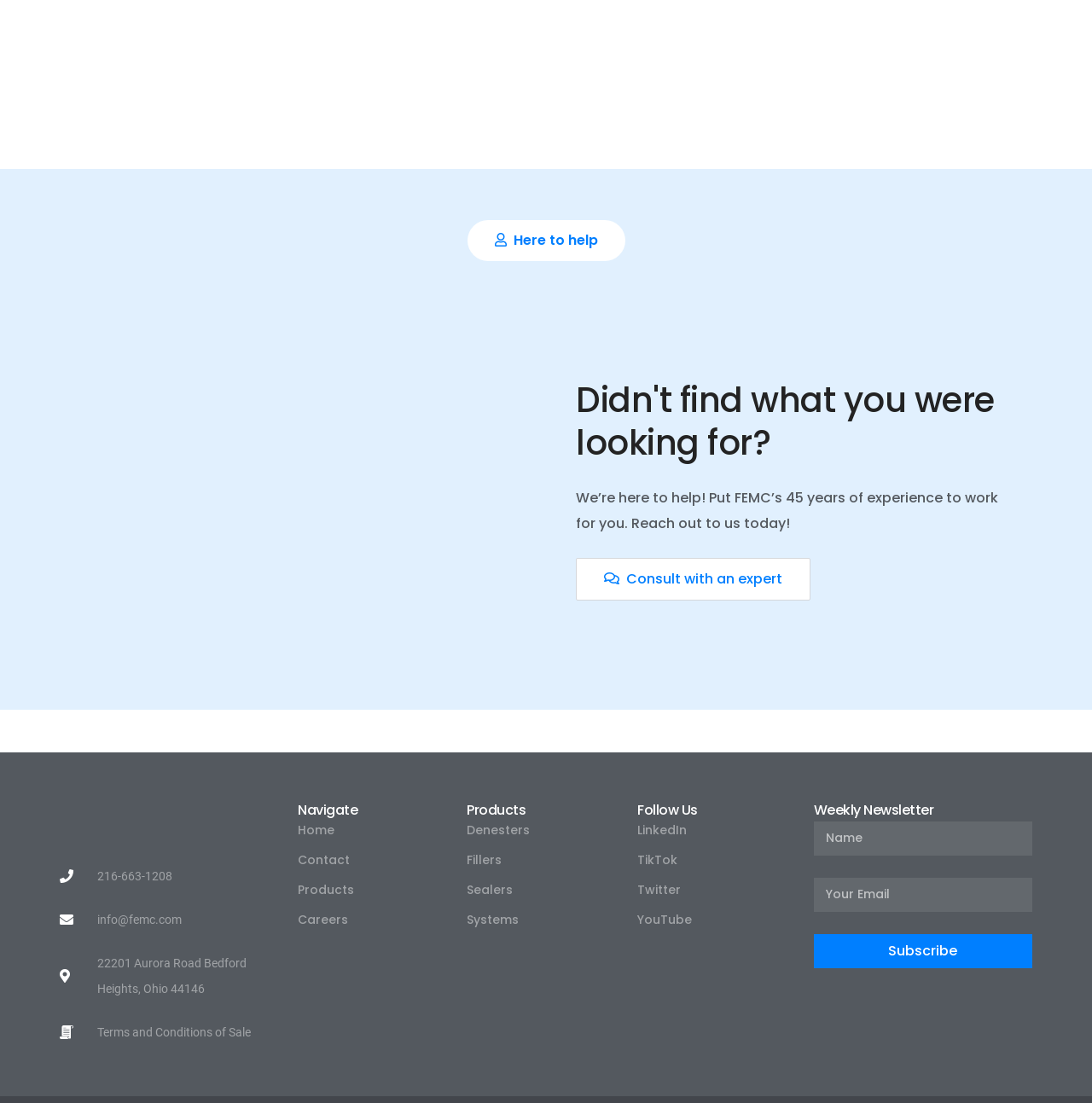Could you locate the bounding box coordinates for the section that should be clicked to accomplish this task: "Click on the Cieo link".

None